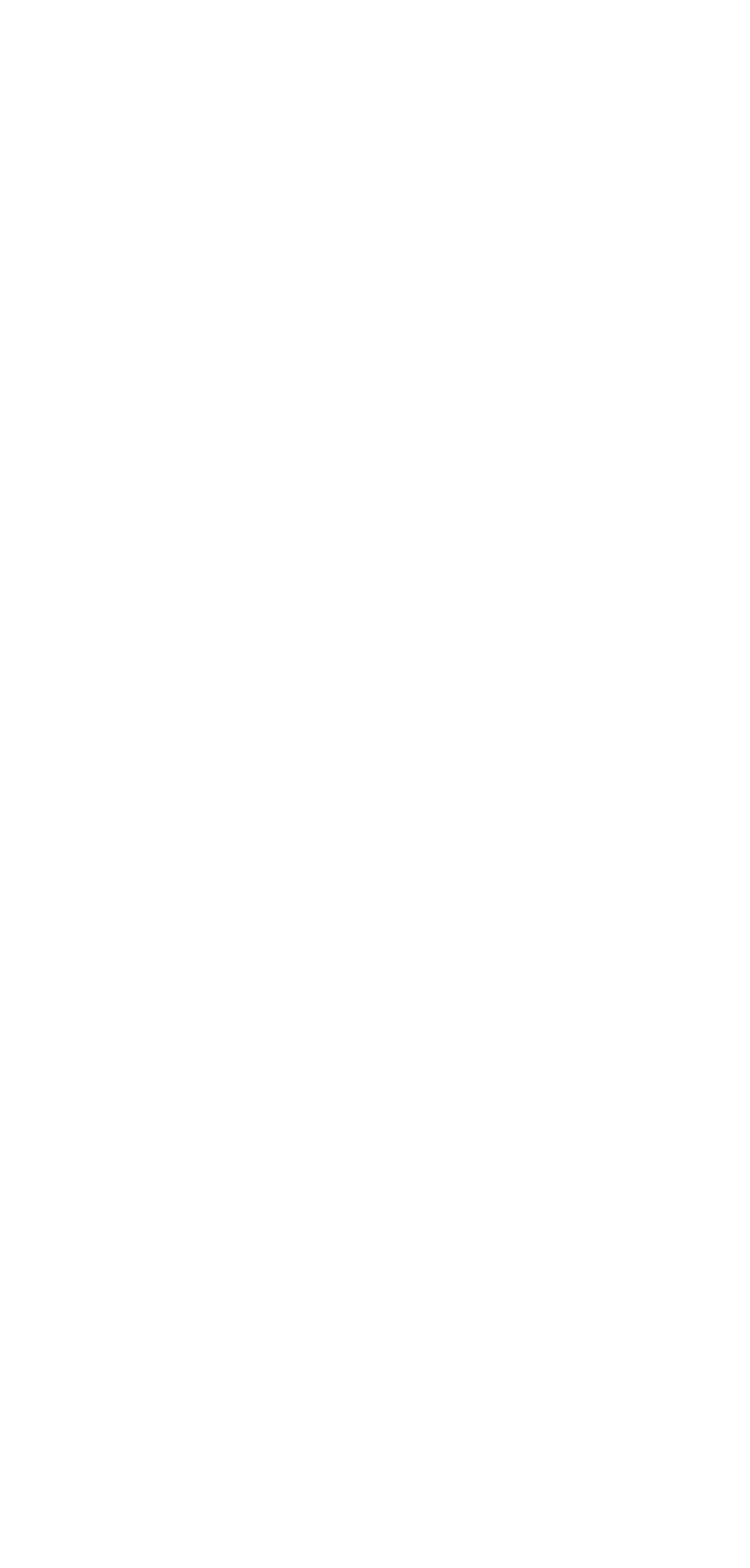Provide your answer in one word or a succinct phrase for the question: 
Are the images on this webpage identical in size?

Yes